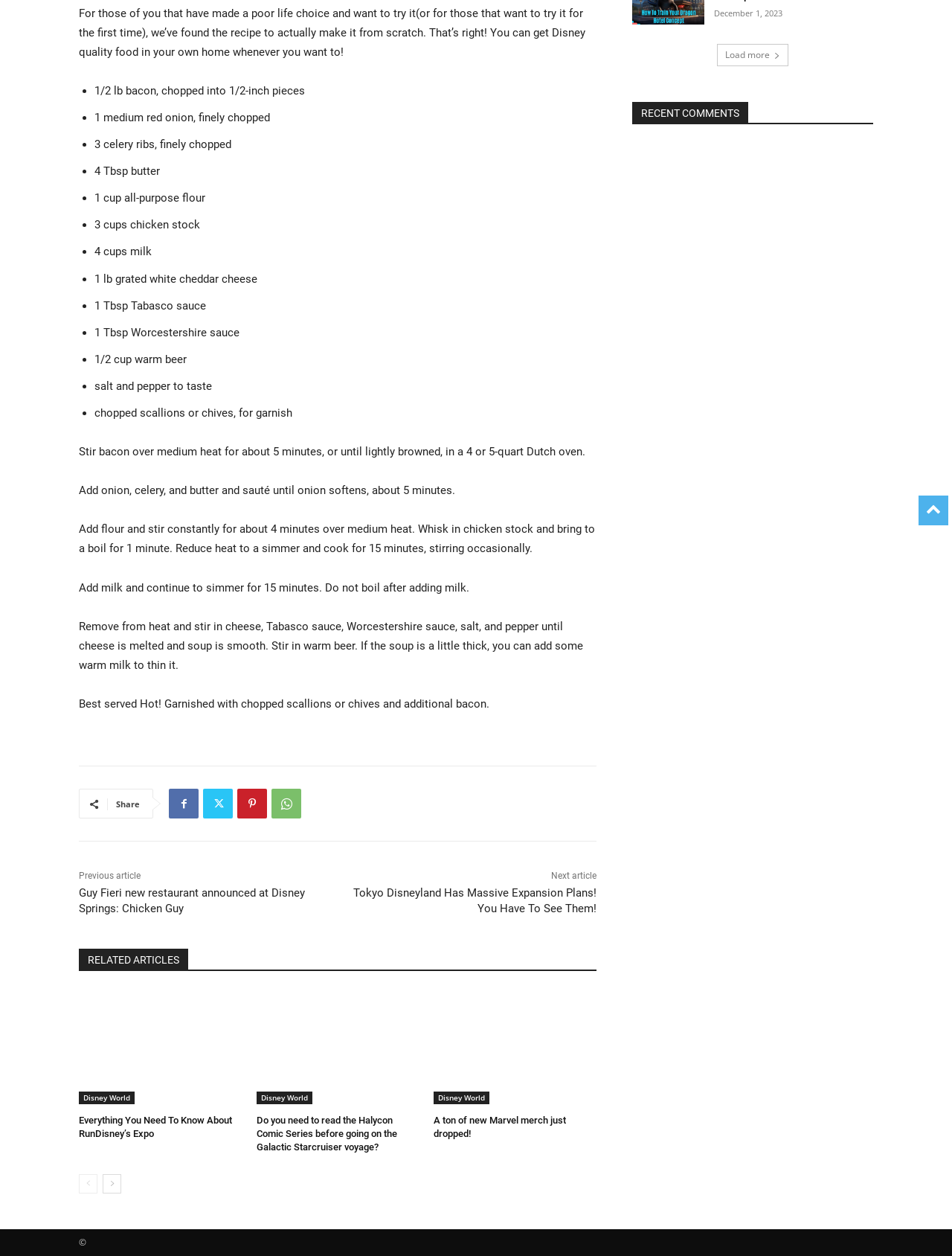Show the bounding box coordinates for the HTML element as described: "Disney World".

[0.456, 0.869, 0.514, 0.879]